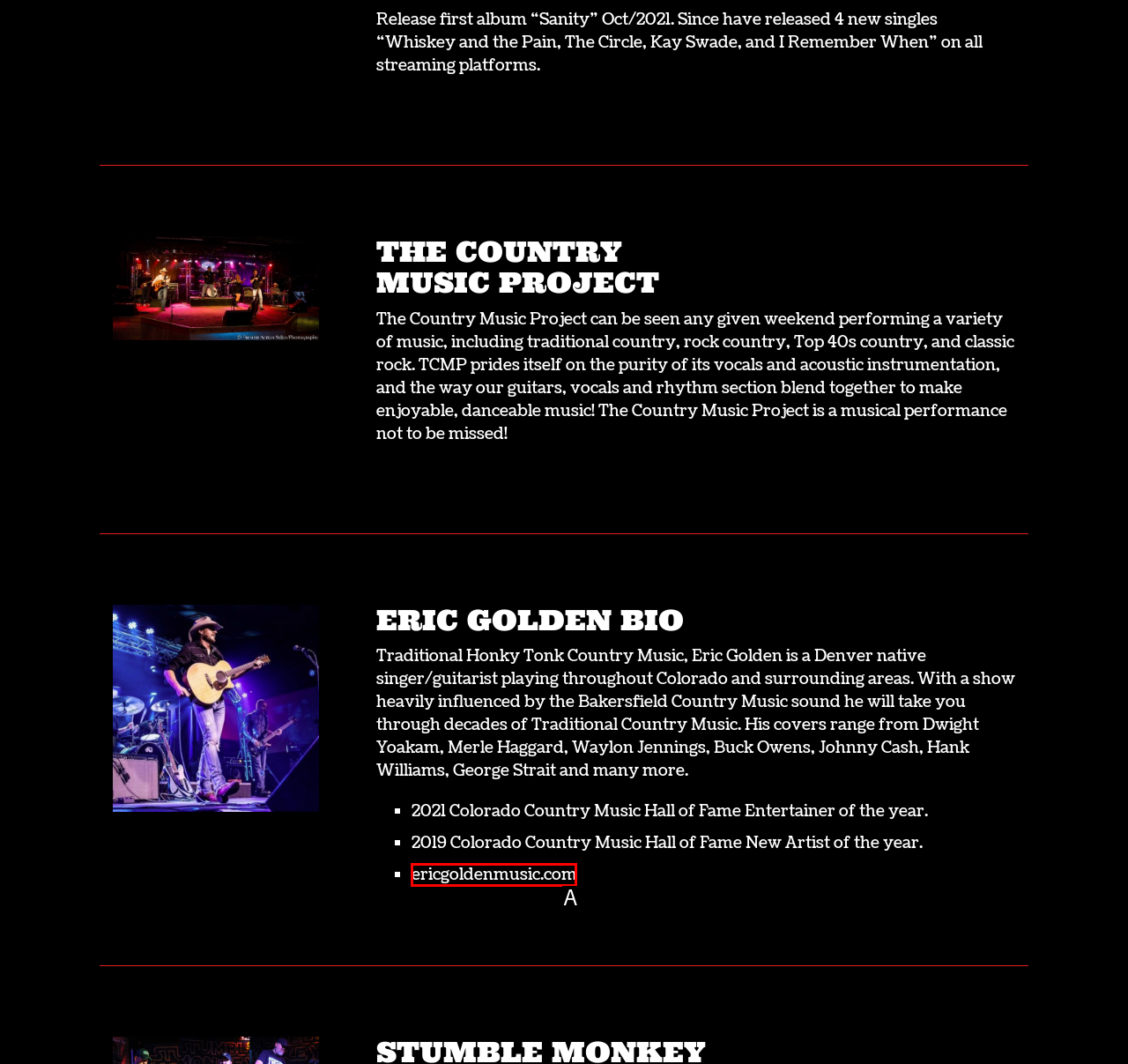Refer to the element description: ericgoldenmusic.com and identify the matching HTML element. State your answer with the appropriate letter.

A